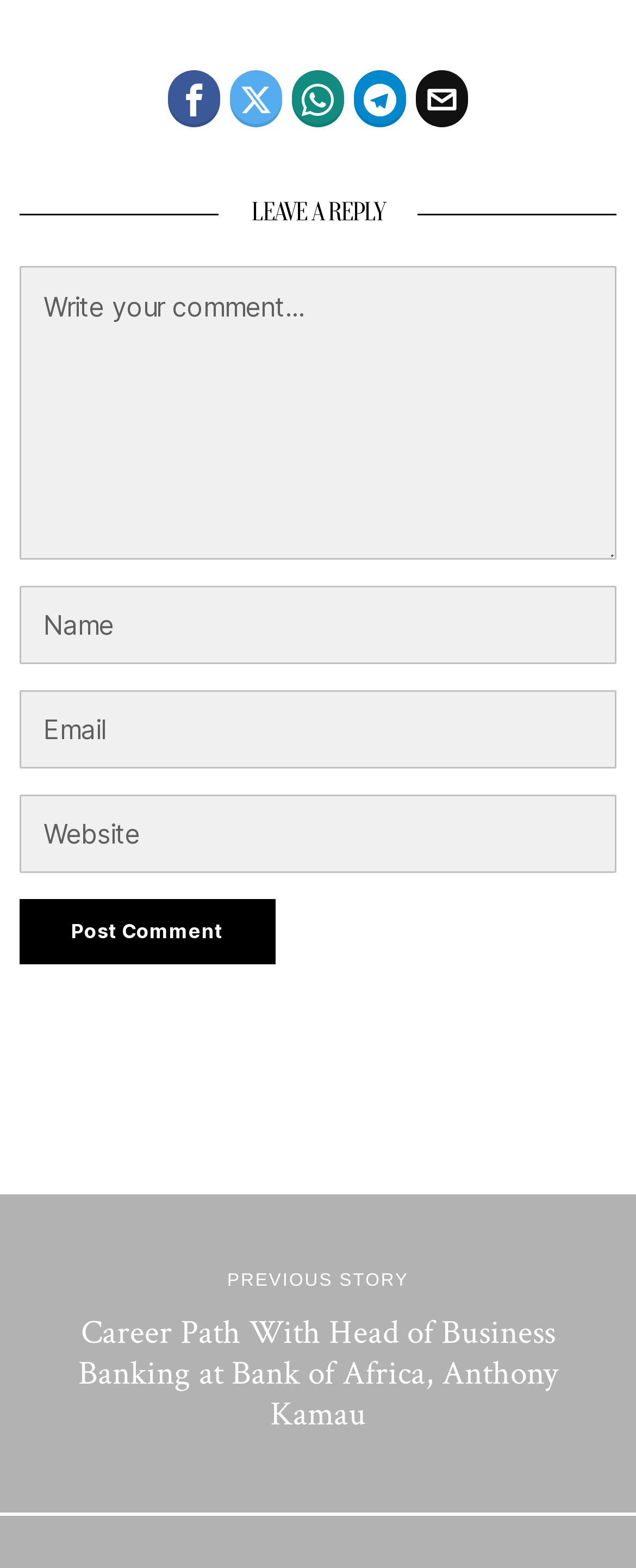Locate the coordinates of the bounding box for the clickable region that fulfills this instruction: "Post a comment".

[0.03, 0.574, 0.433, 0.615]